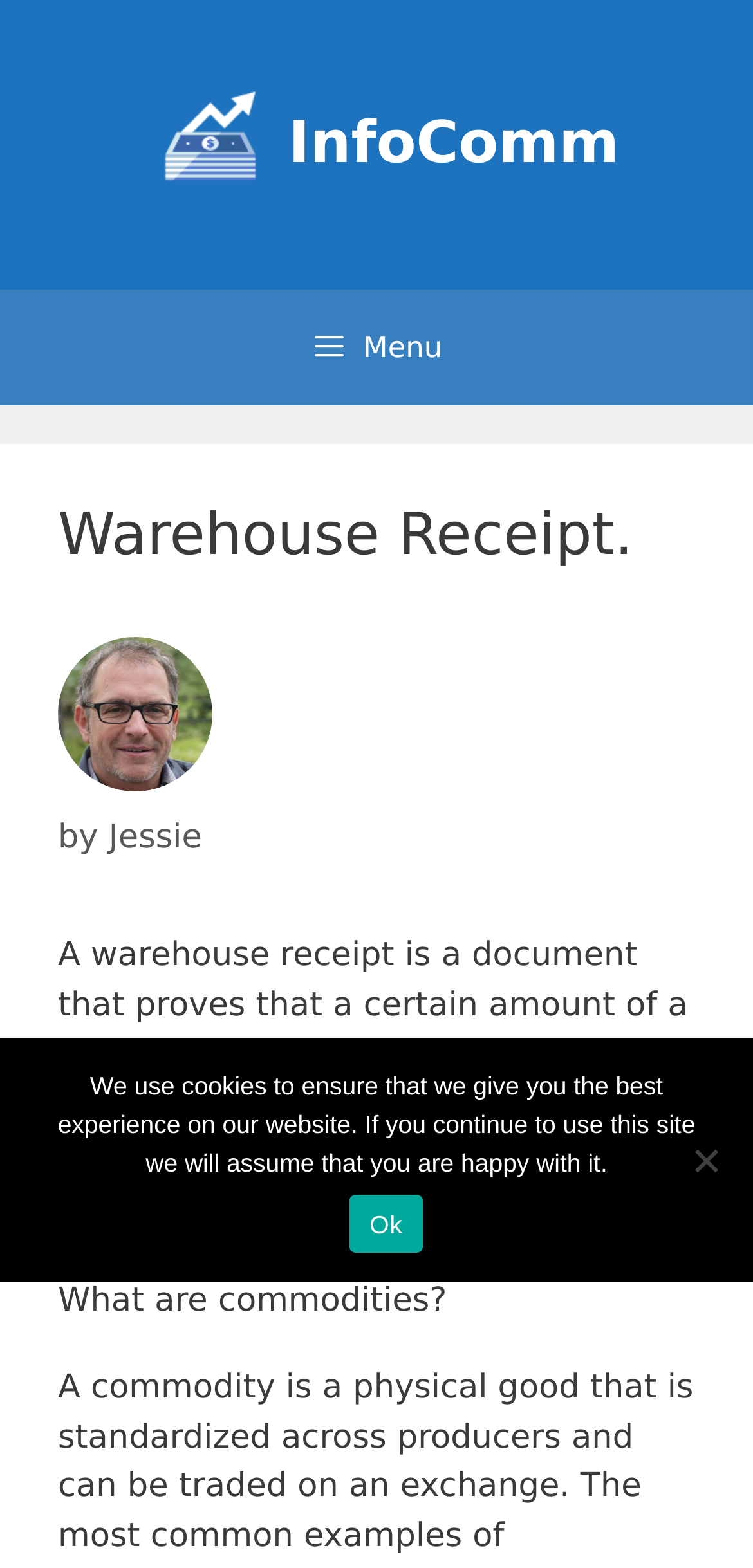Provide the bounding box coordinates of the UI element this sentence describes: "InfoComm".

[0.383, 0.07, 0.822, 0.113]